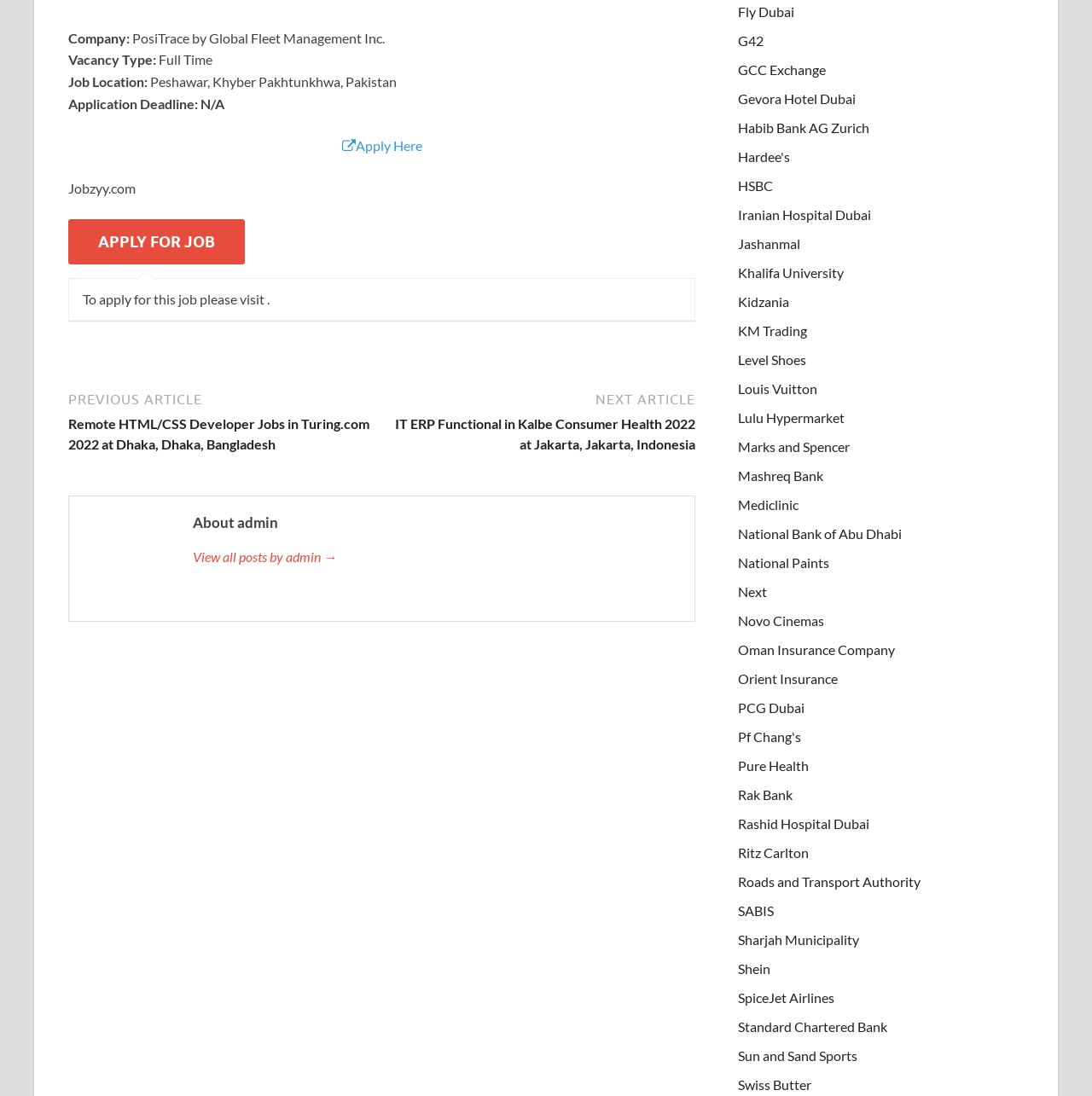Please provide a comprehensive response to the question based on the details in the image: What is the company name of the job posting?

I found the company name by looking at the StaticText element with the text 'Company:' and its adjacent text 'PosiTrace by Global Fleet Management Inc.'.